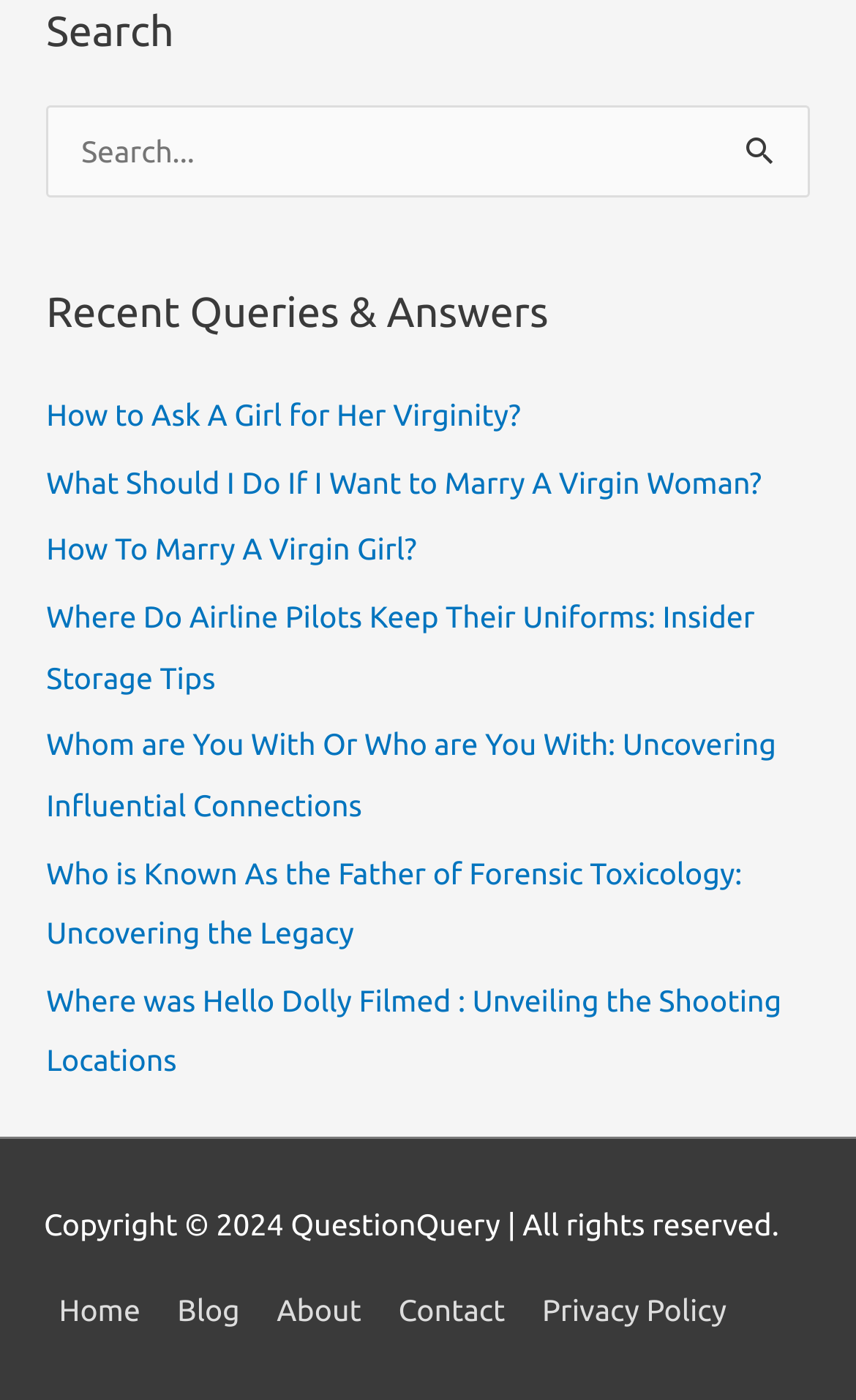Kindly respond to the following question with a single word or a brief phrase: 
How many navigation links are available at the bottom?

5